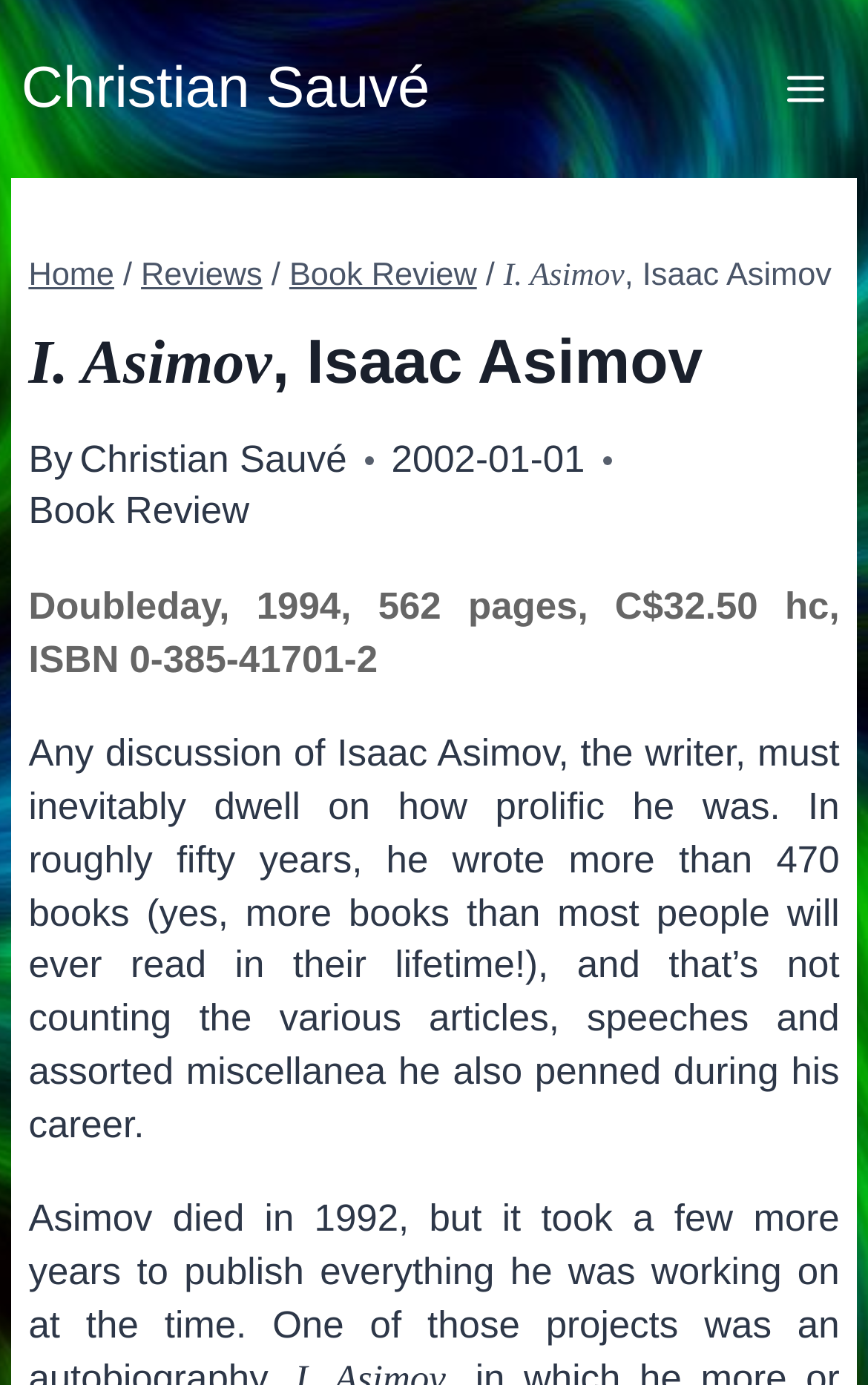Please provide a comprehensive answer to the question below using the information from the image: What is the ISBN of the book?

The answer can be found in the static text 'Doubleday, 1994, 562 pages, C$32.50 hc, ISBN 0-385-41701-2'. The ISBN '0-385-41701-2' is mentioned as the unique identifier of the book.